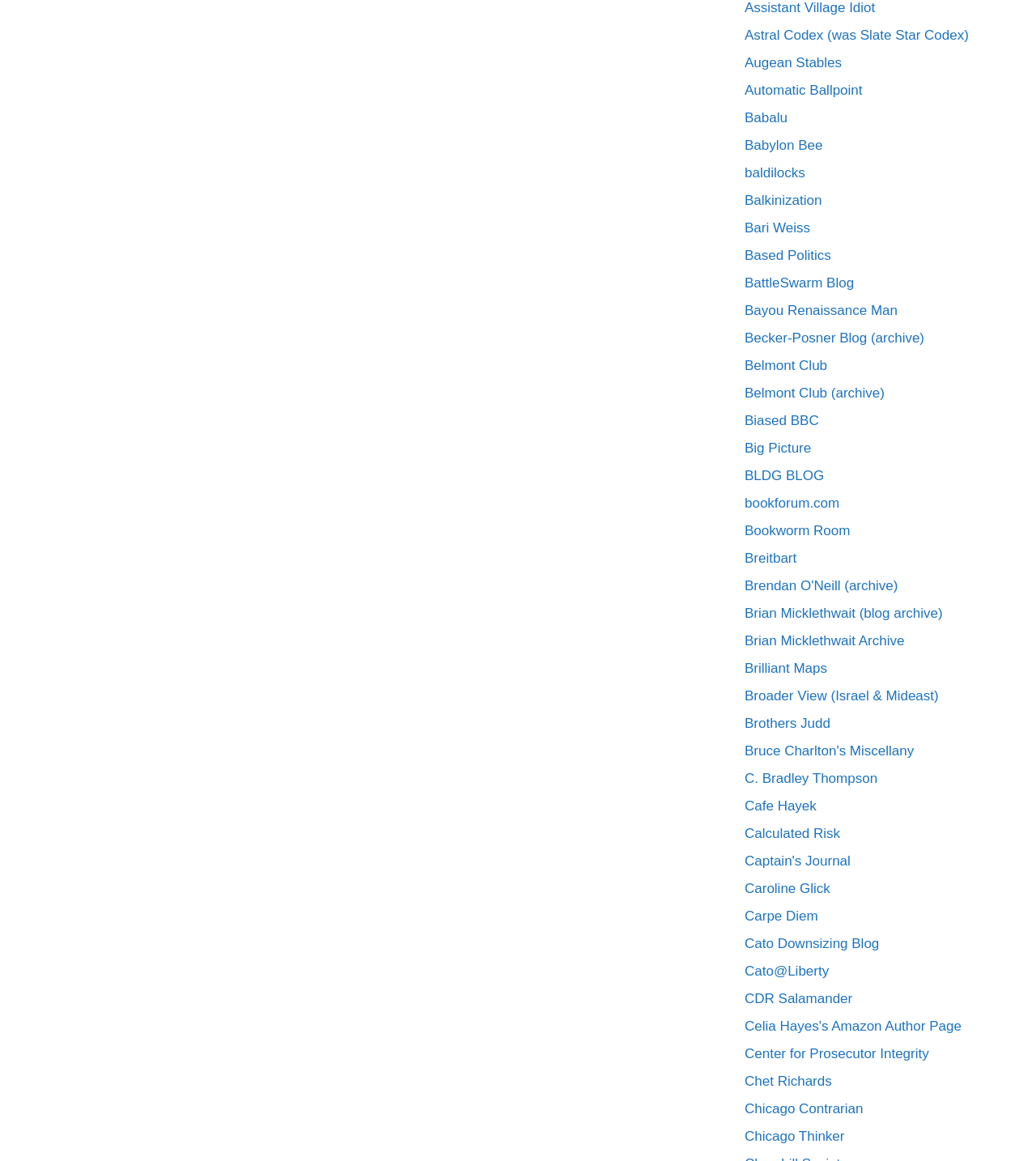Please specify the bounding box coordinates for the clickable region that will help you carry out the instruction: "visit Assistant Village Idiot".

[0.719, 0.0, 0.845, 0.013]